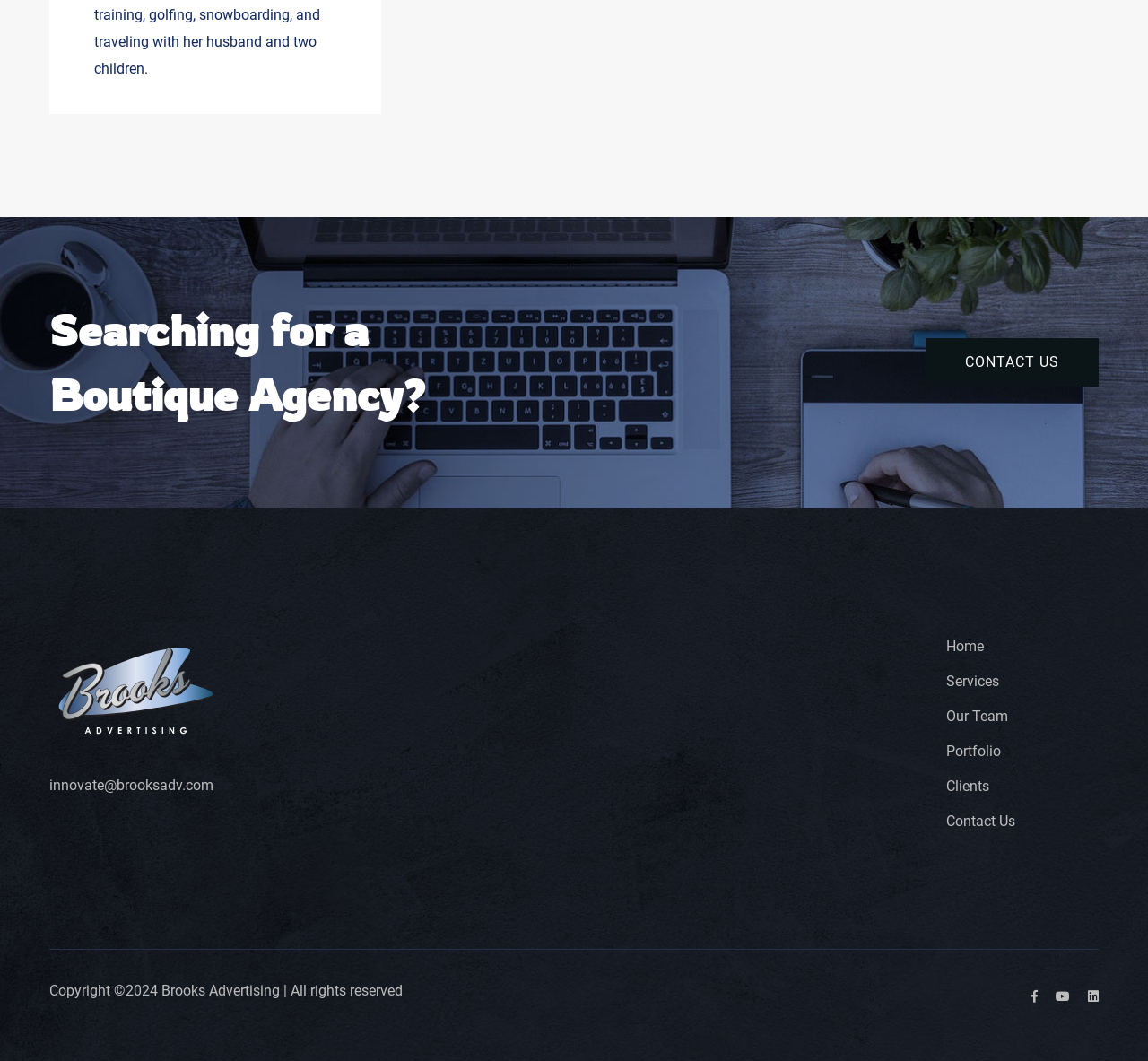Please reply to the following question with a single word or a short phrase:
How many social media links are present at the bottom of the webpage?

3